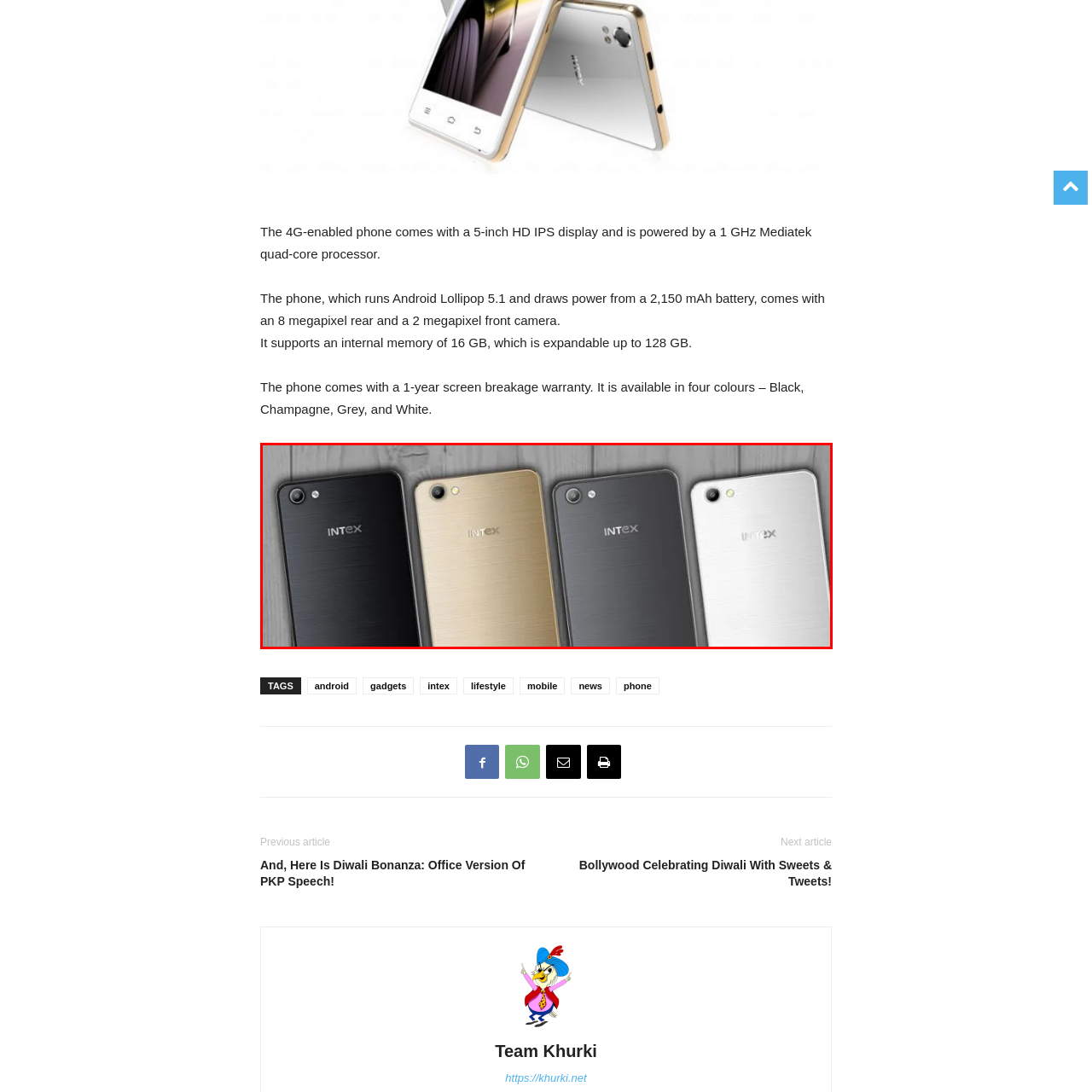Examine the image highlighted by the red boundary, What is the processor speed of the Mediatek quad-core processor? Provide your answer in a single word or phrase.

1 GHz